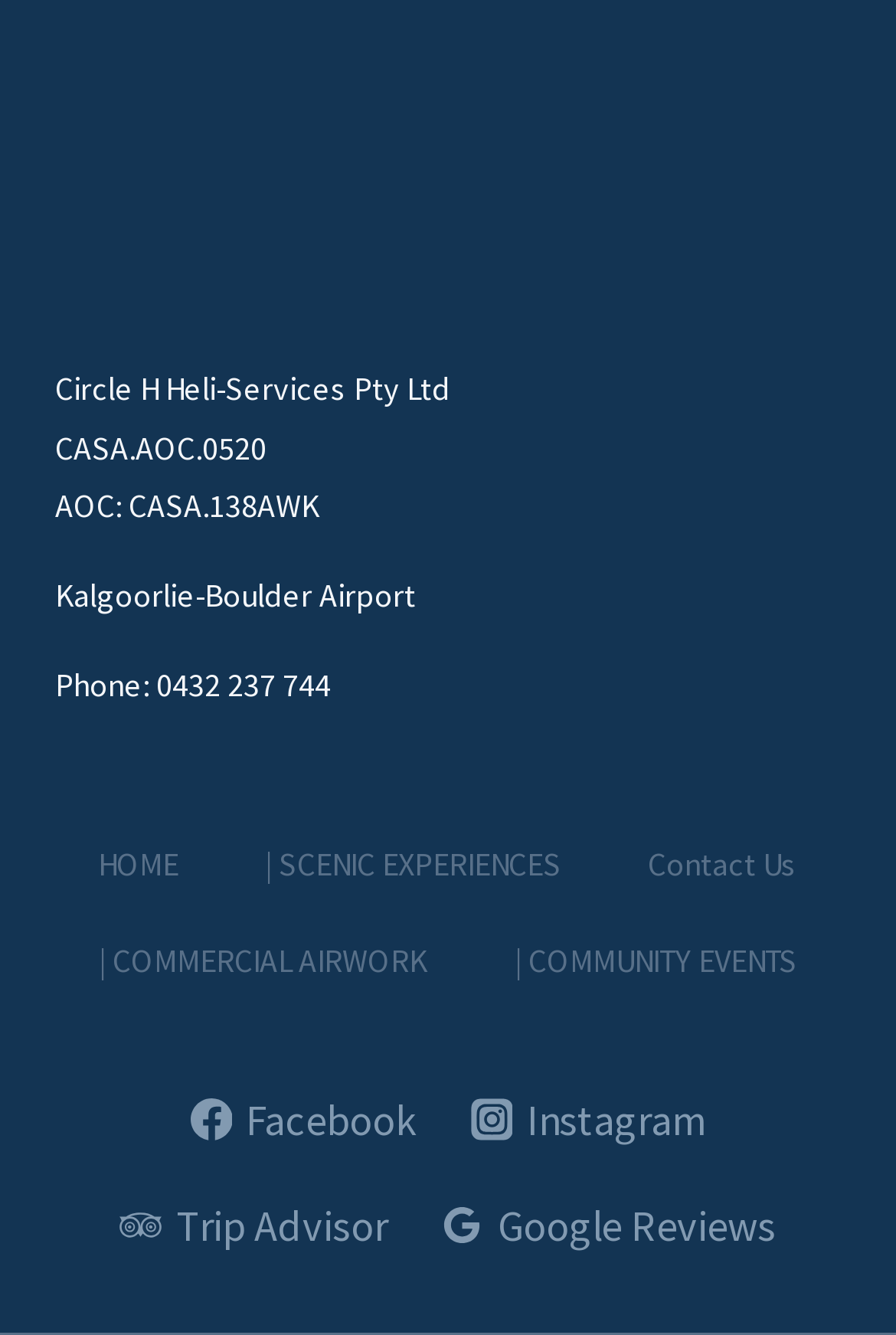What is the company name?
Based on the visual details in the image, please answer the question thoroughly.

The company name can be found at the top of the webpage, which is 'Circle H Heli-Services Pty Ltd'.